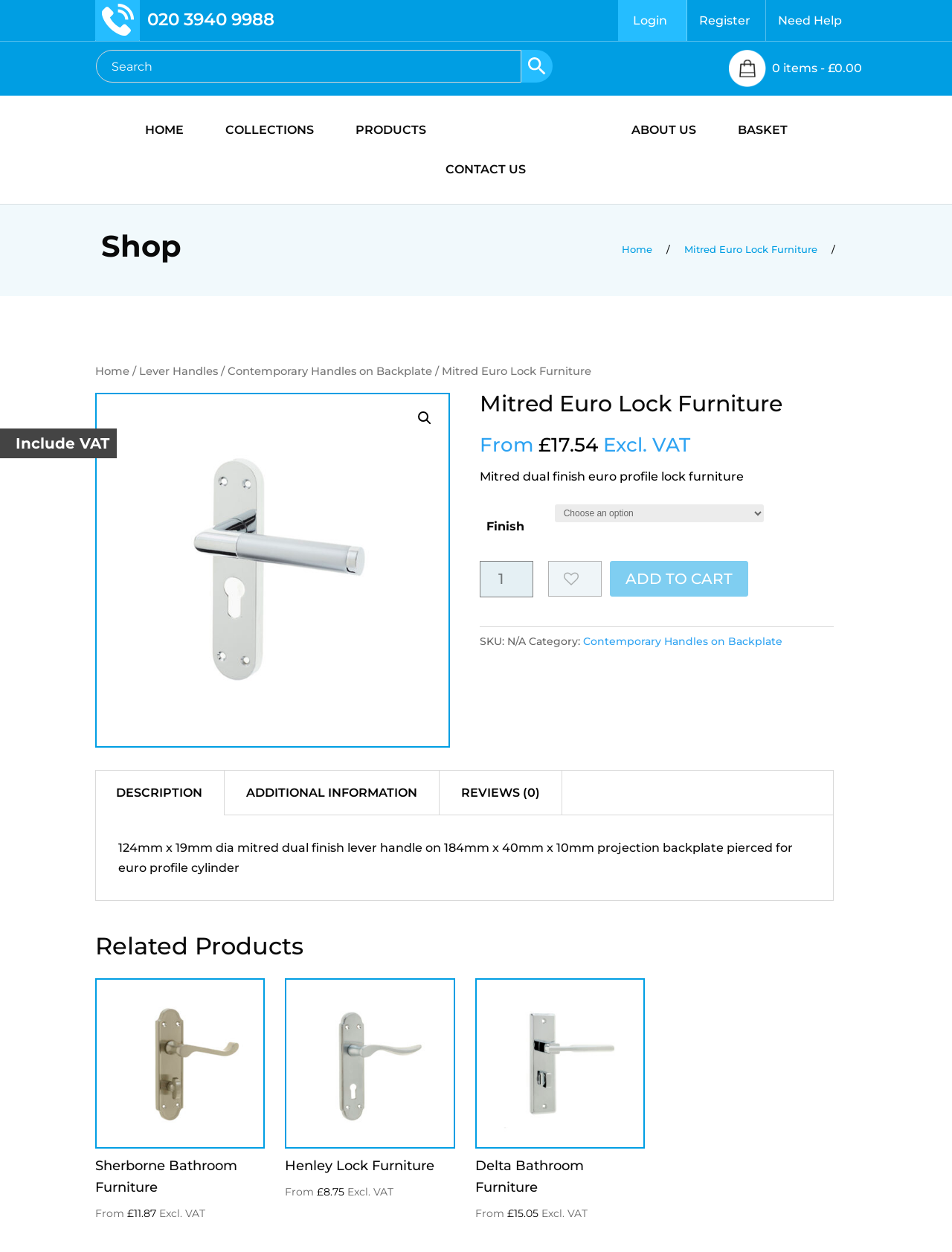Determine the bounding box coordinates of the region I should click to achieve the following instruction: "Call the phone number". Ensure the bounding box coordinates are four float numbers between 0 and 1, i.e., [left, top, right, bottom].

[0.155, 0.007, 0.288, 0.024]